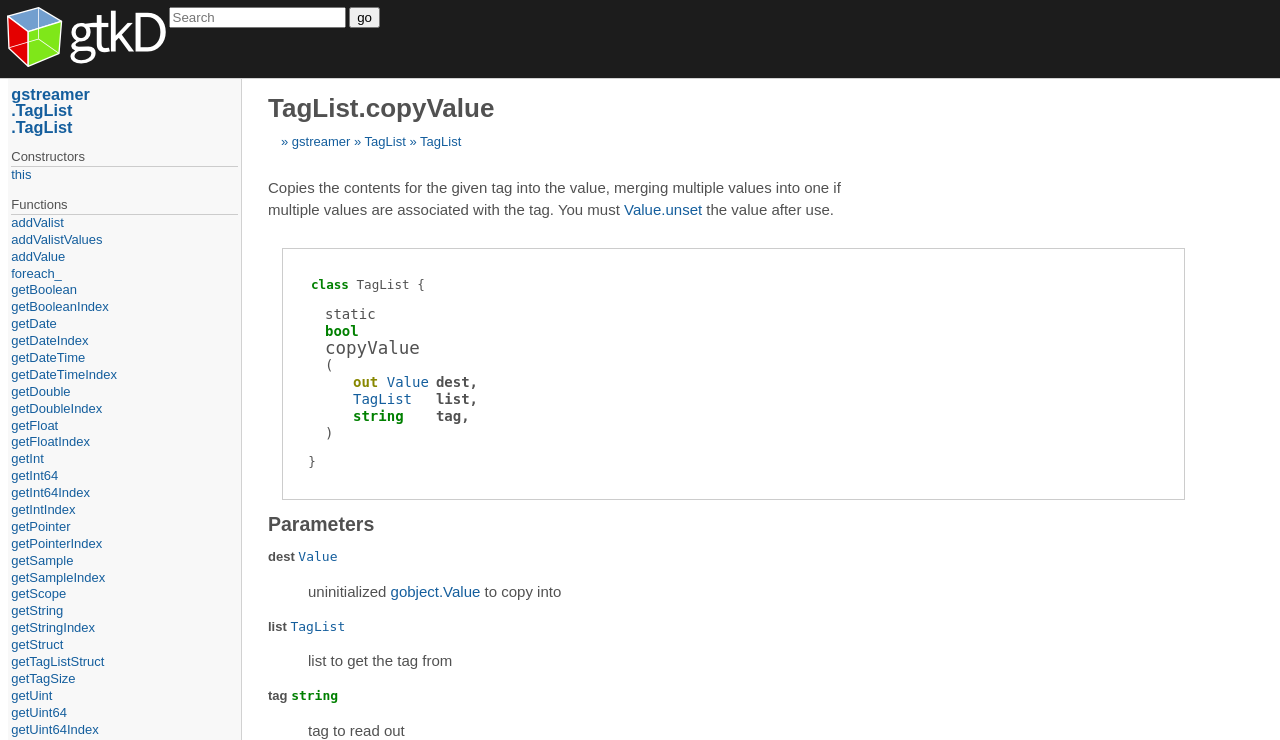Refer to the image and answer the question with as much detail as possible: What is the purpose of the 'dest' parameter?

Based on the description list detail, the 'dest' parameter is an uninitialized Value that is used to copy the tag values into. This is inferred from the text 'uninitialized Value to copy into'.